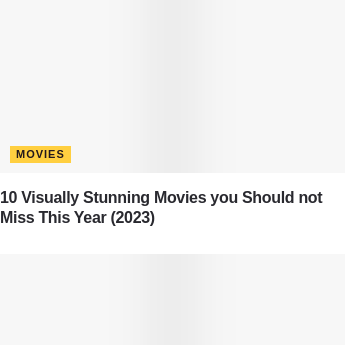What is the focus of the article?
From the screenshot, supply a one-word or short-phrase answer.

visually stunning movies